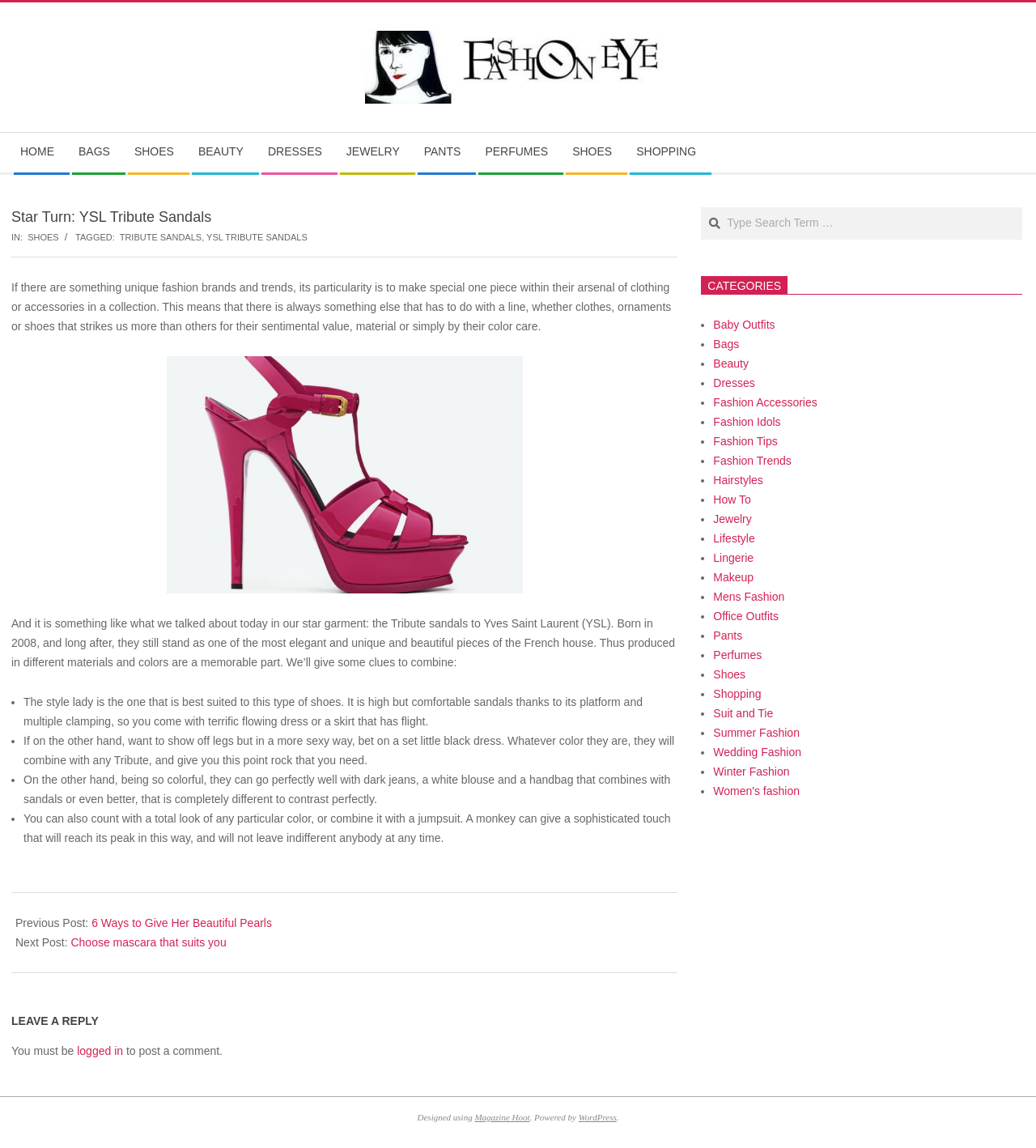What is the date of the article?
We need a detailed and meticulous answer to the question.

The article displays the date '2014-01-10' at the bottom, which indicates that the date of the article is January 10, 2014.